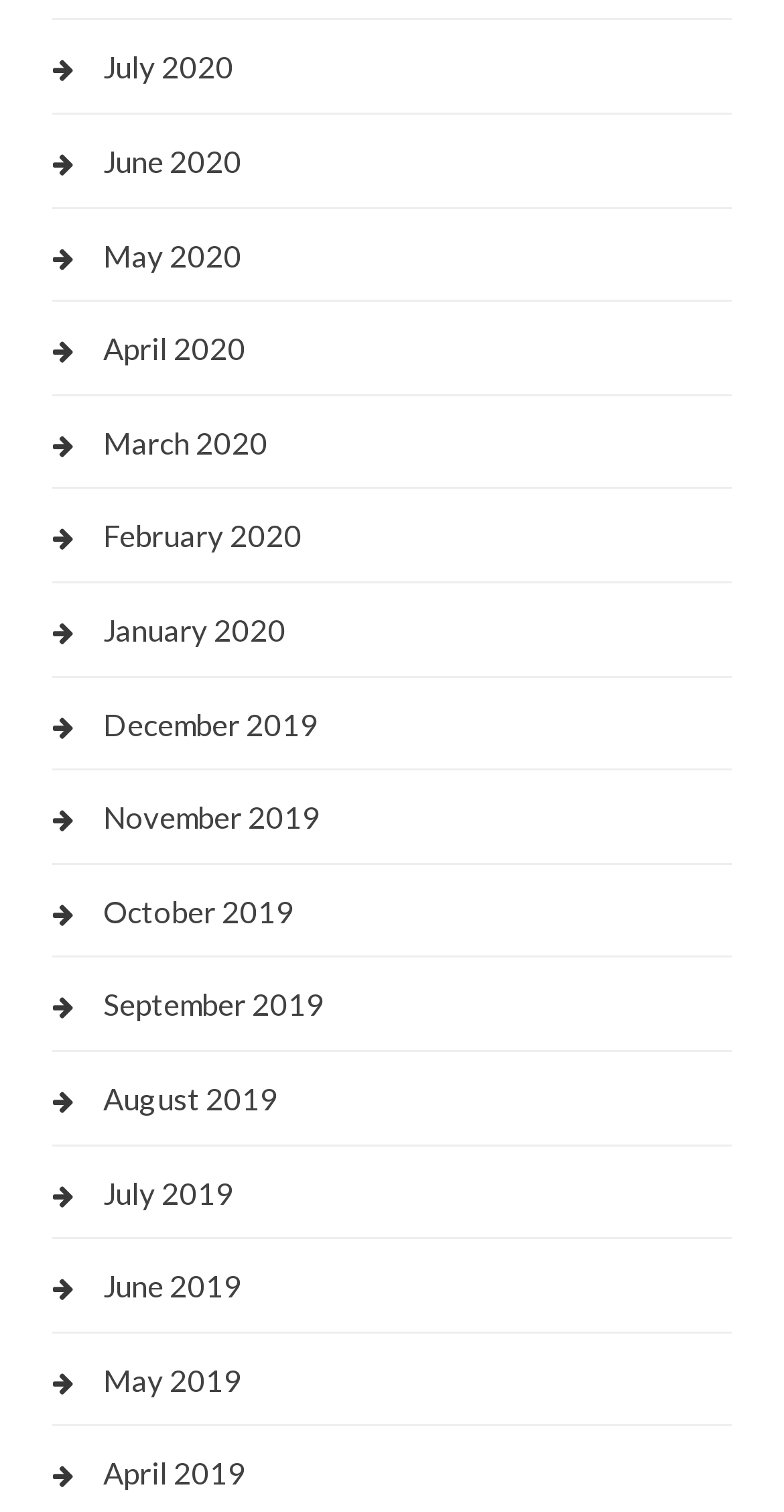Find the bounding box coordinates of the element to click in order to complete this instruction: "Visit Facebook page". The bounding box coordinates must be four float numbers between 0 and 1, denoted as [left, top, right, bottom].

None